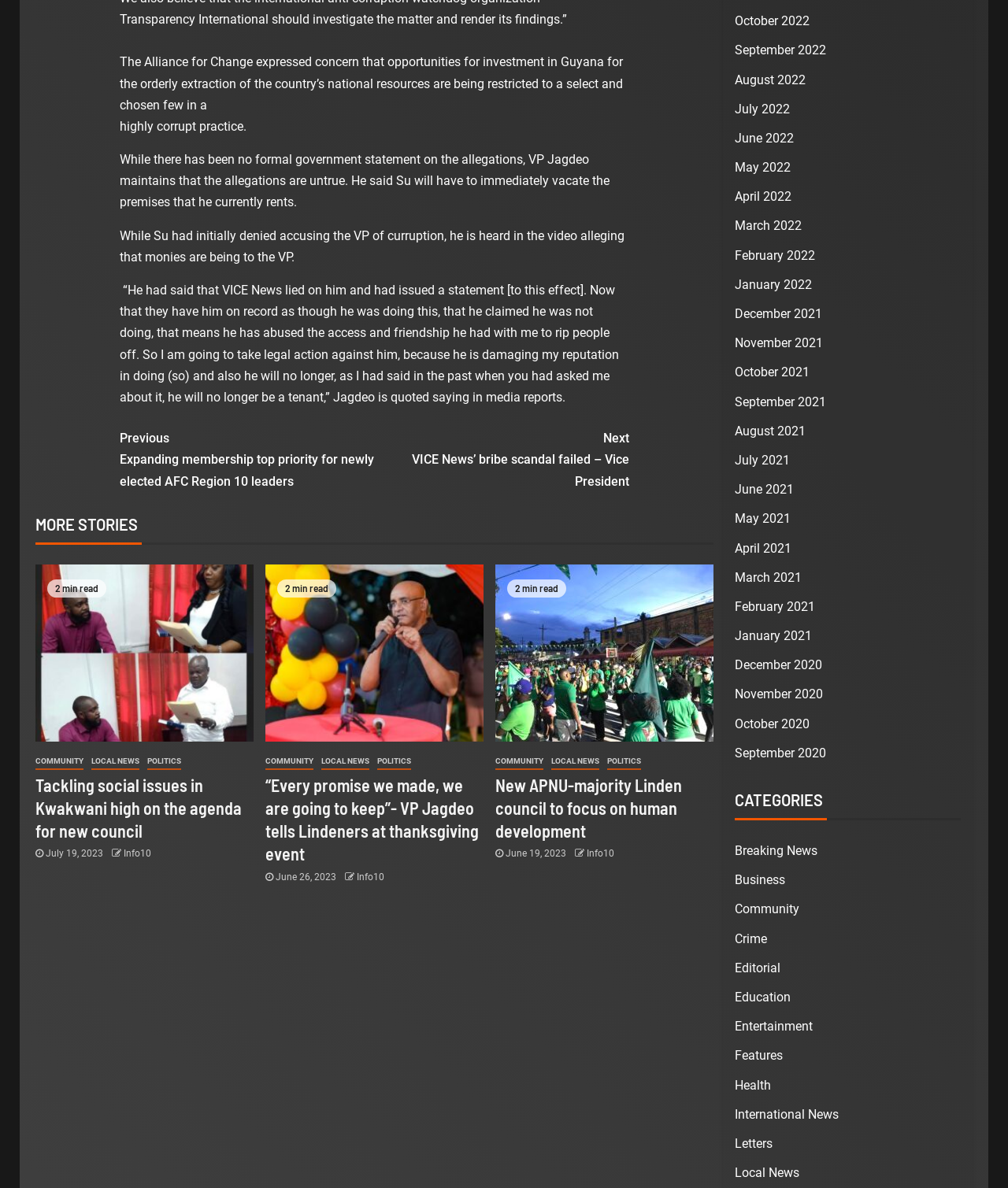Based on the description "Crime", find the bounding box of the specified UI element.

[0.729, 0.784, 0.761, 0.796]